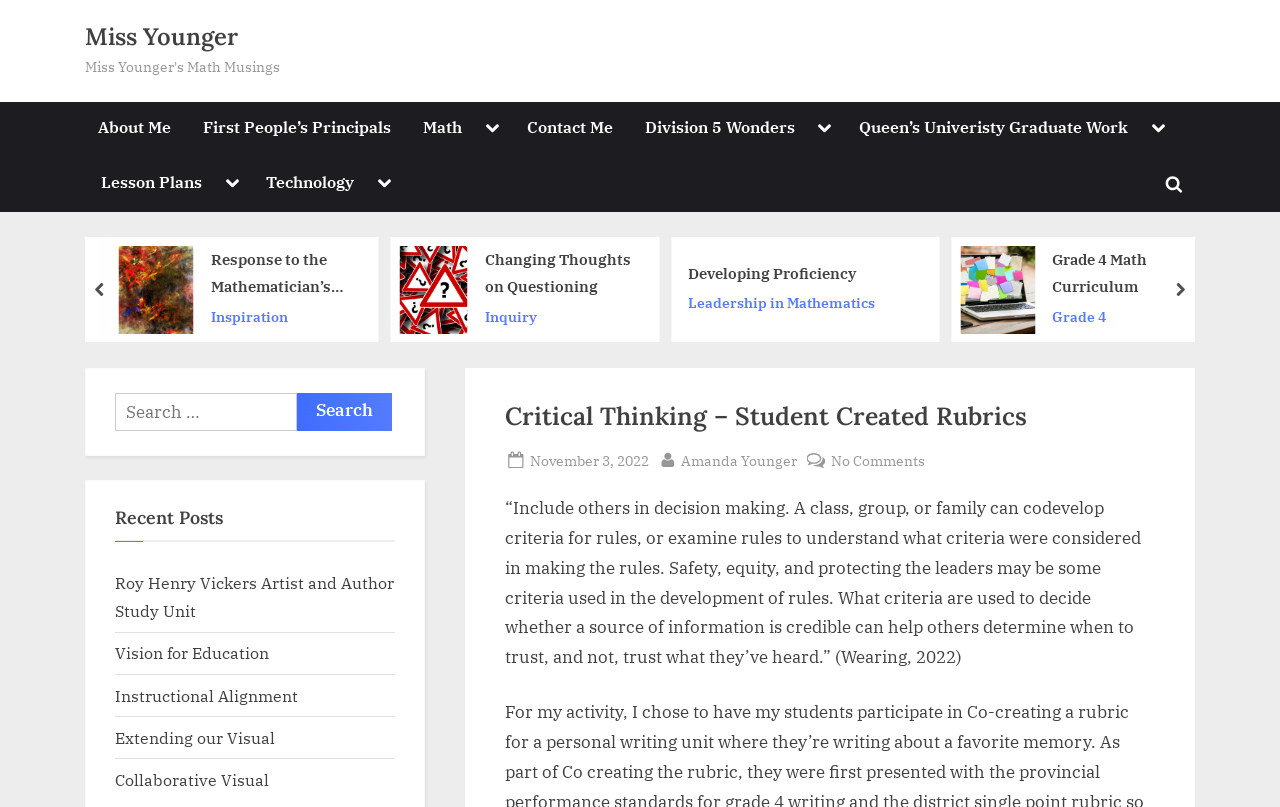What is the date of the post? From the image, respond with a single word or brief phrase.

November 3, 2022